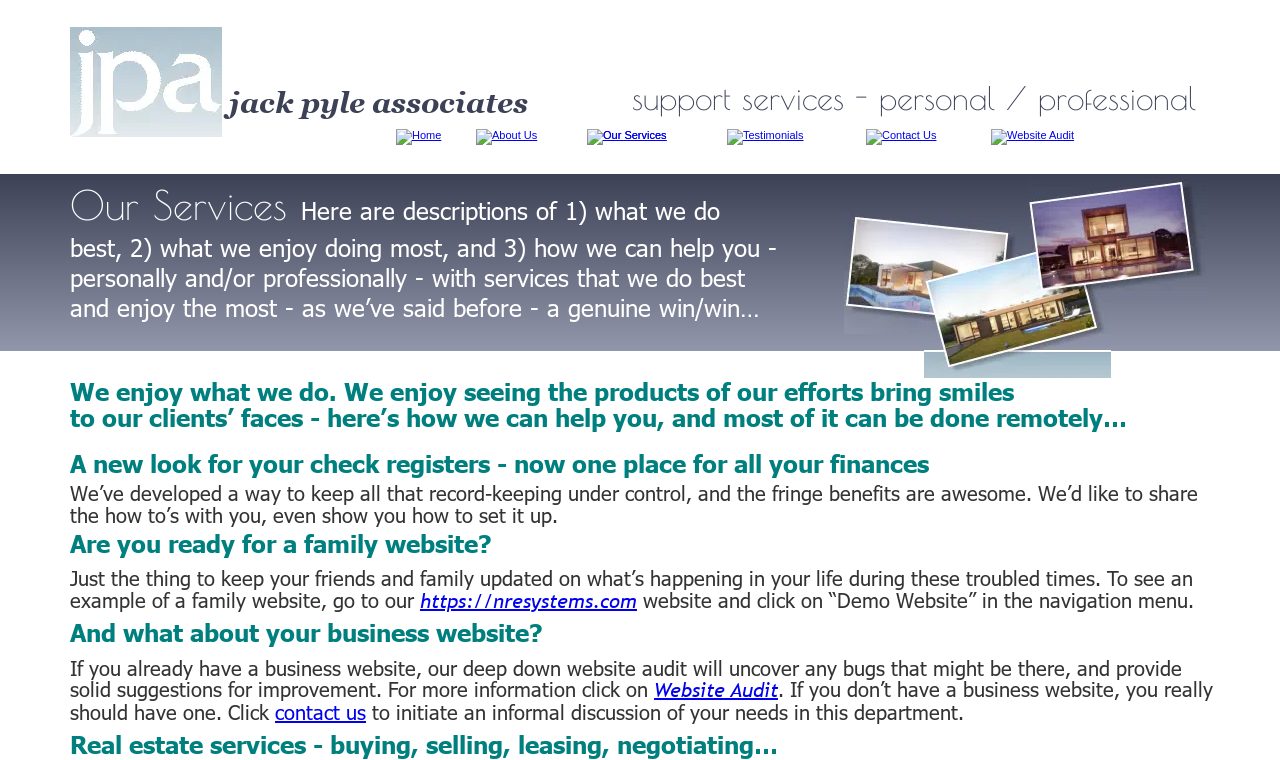Please find the bounding box coordinates (top-left x, top-left y, bottom-right x, bottom-right y) in the screenshot for the UI element described as follows: Website Audit

[0.511, 0.891, 0.608, 0.926]